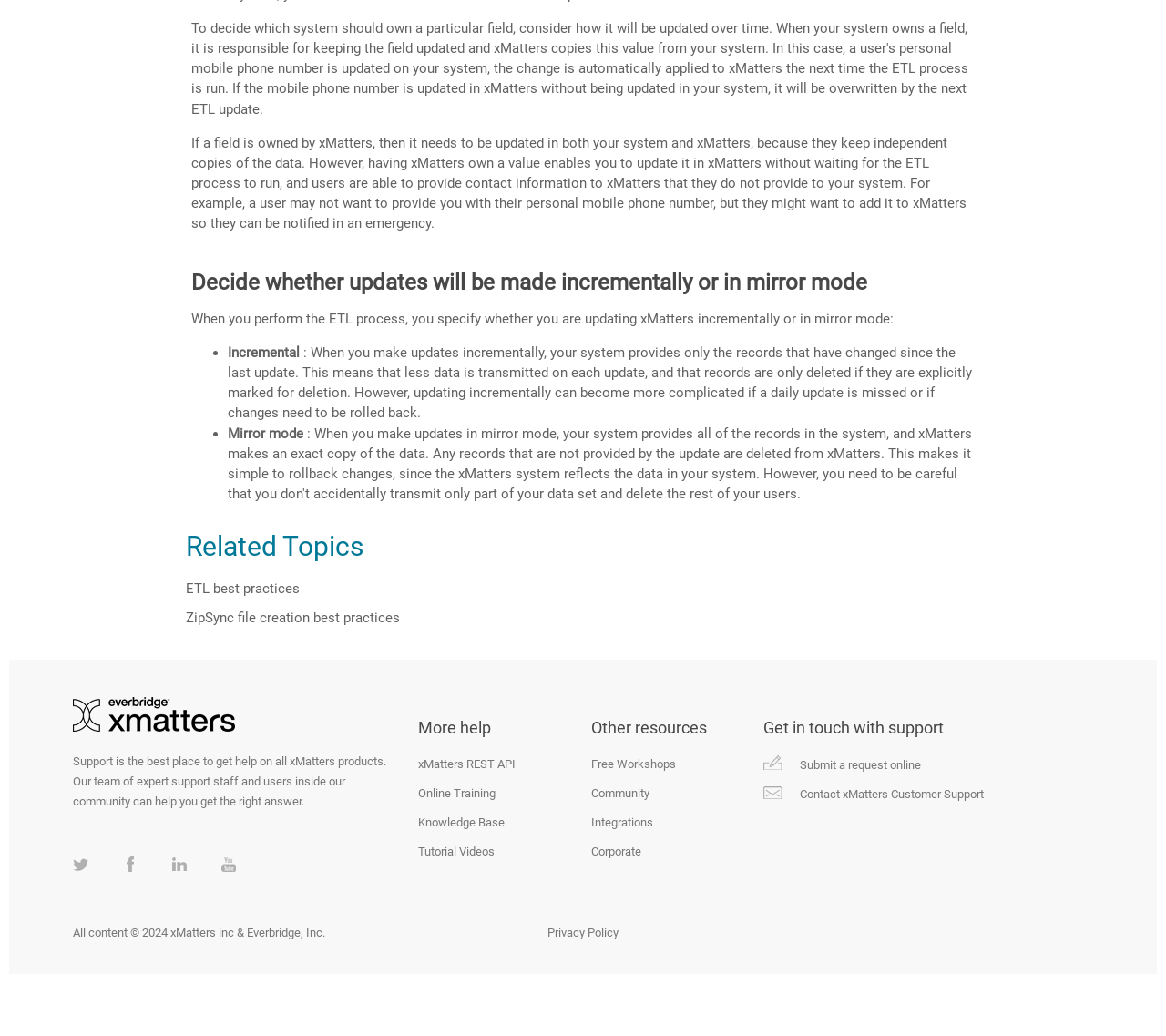Please find the bounding box coordinates of the element that needs to be clicked to perform the following instruction: "View 'Online Training'". The bounding box coordinates should be four float numbers between 0 and 1, represented as [left, top, right, bottom].

[0.359, 0.759, 0.425, 0.772]